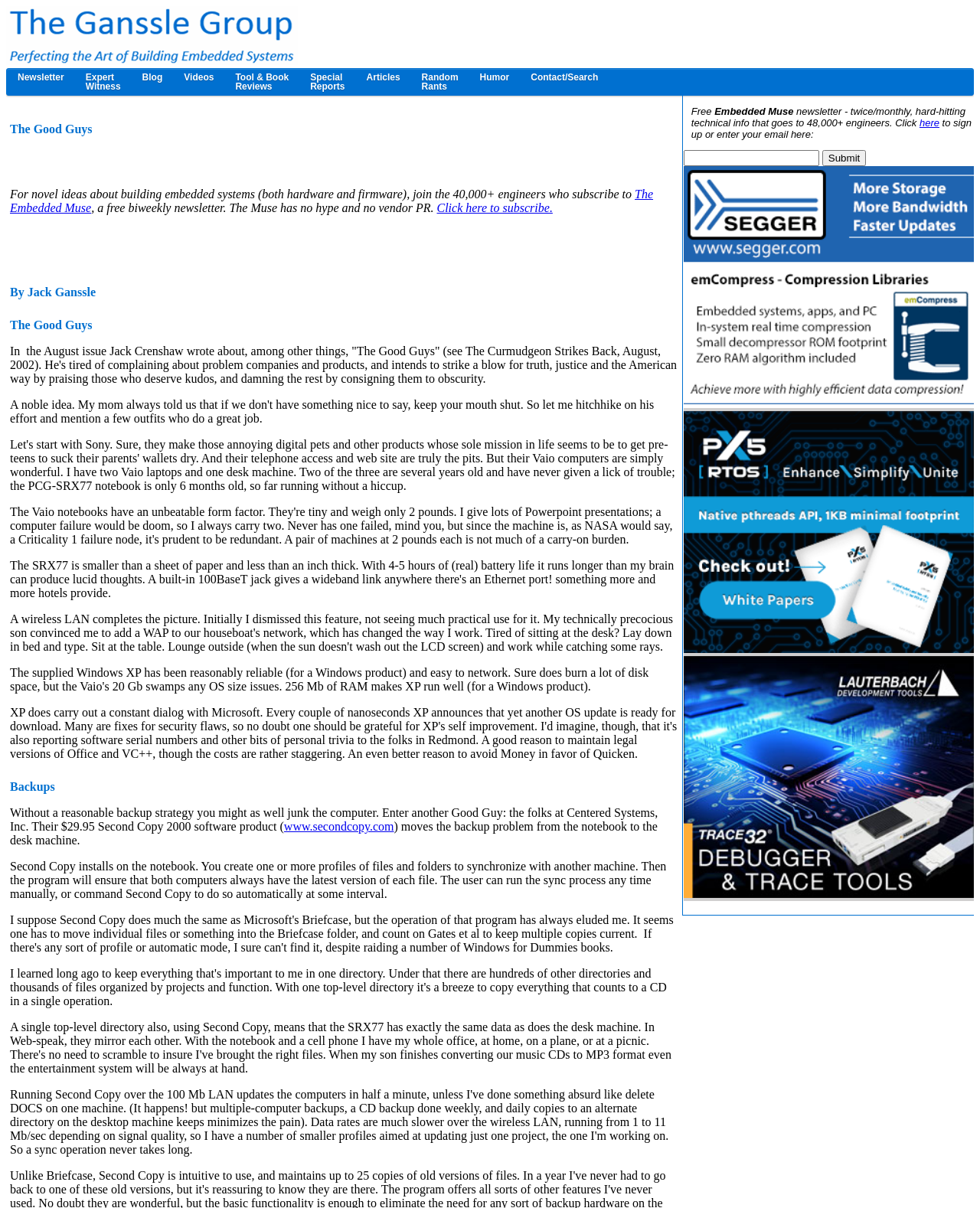Please identify the bounding box coordinates of where to click in order to follow the instruction: "Click the 'Submit' button".

[0.839, 0.124, 0.884, 0.138]